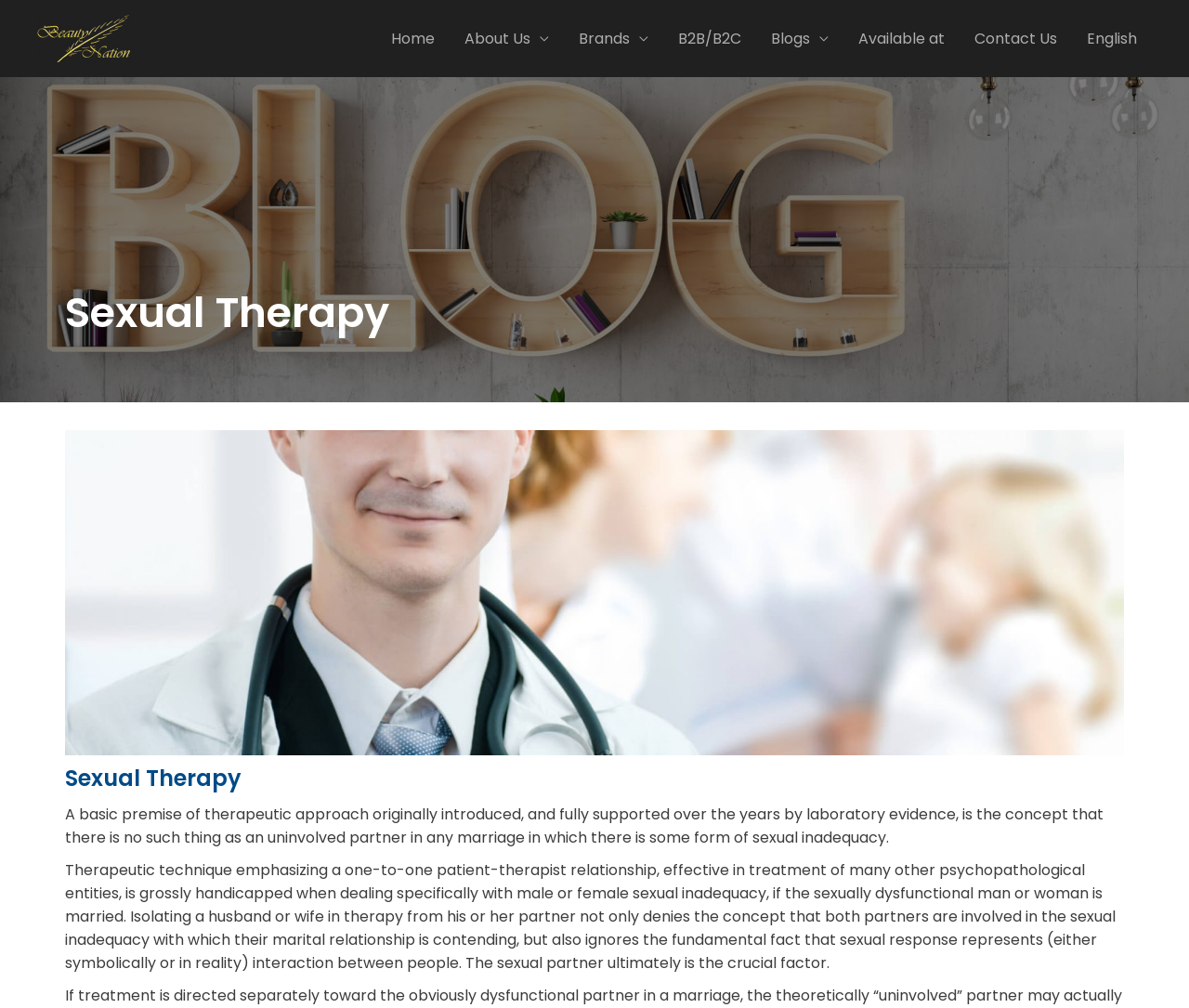Using the information in the image, give a detailed answer to the following question: What is the name of the company?

The company name can be found in the top-left corner of the webpage, where it is written as 'The Beauty Nation Pte. Ltd' and also has an image with the same name.